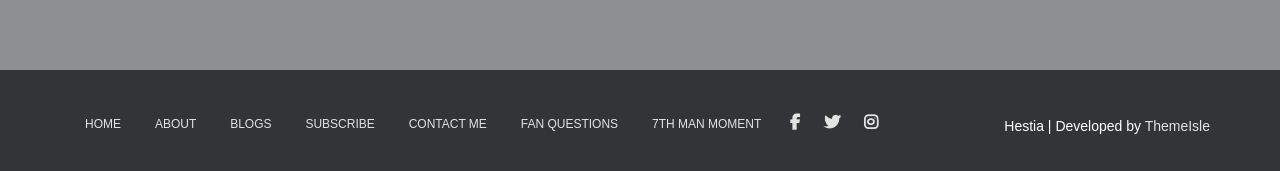What is the last element at the bottom of the webpage?
Please describe in detail the information shown in the image to answer the question.

The last element at the bottom of the webpage is a link to 'ThemeIsle', which is the developer of the theme, as indicated by the static text 'Hestia | Developed by'.